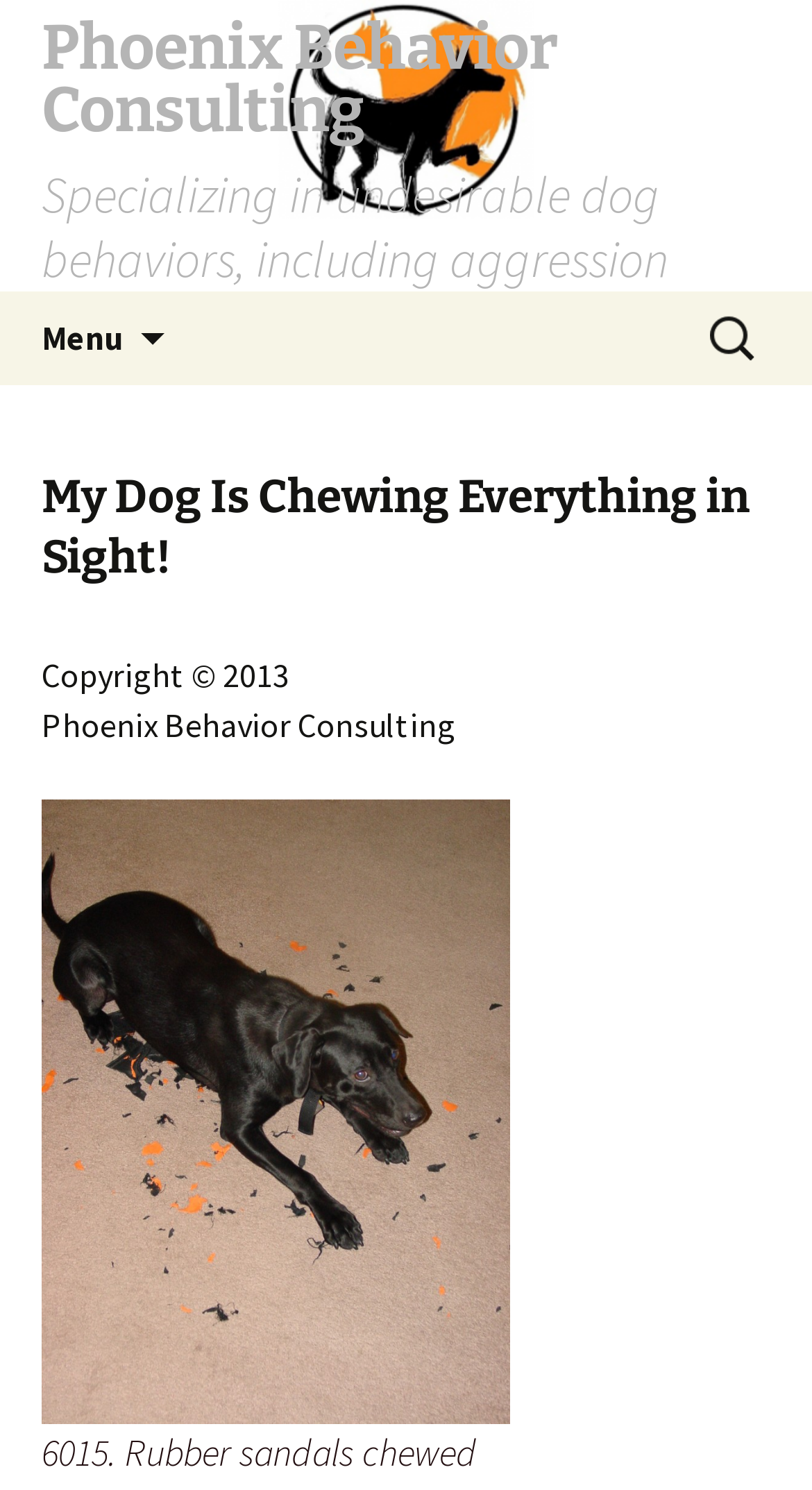Extract the bounding box coordinates for the HTML element that matches this description: "Menu". The coordinates should be four float numbers between 0 and 1, i.e., [left, top, right, bottom].

[0.0, 0.196, 0.203, 0.258]